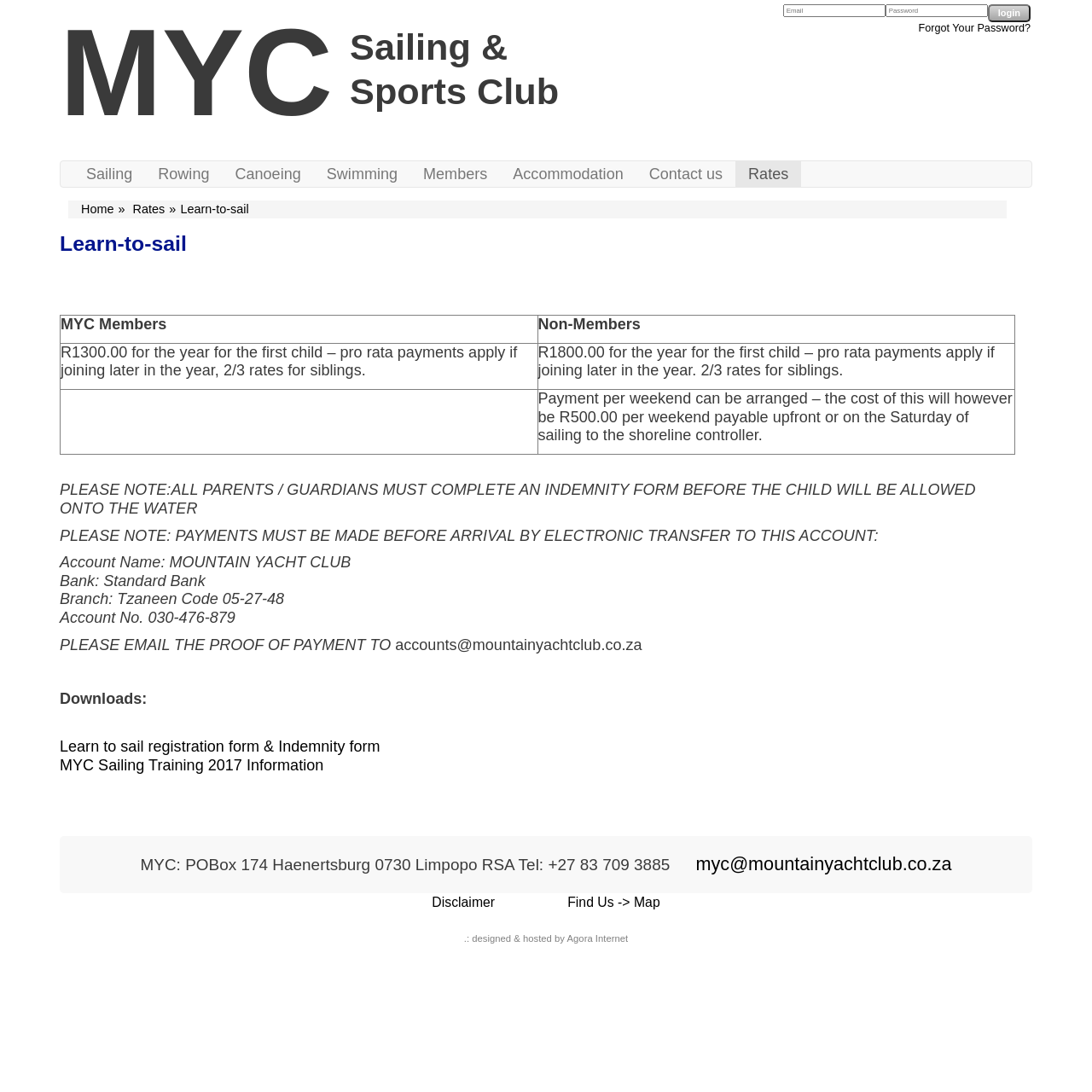Please identify the coordinates of the bounding box that should be clicked to fulfill this instruction: "Enter login email address".

[0.717, 0.004, 0.811, 0.016]